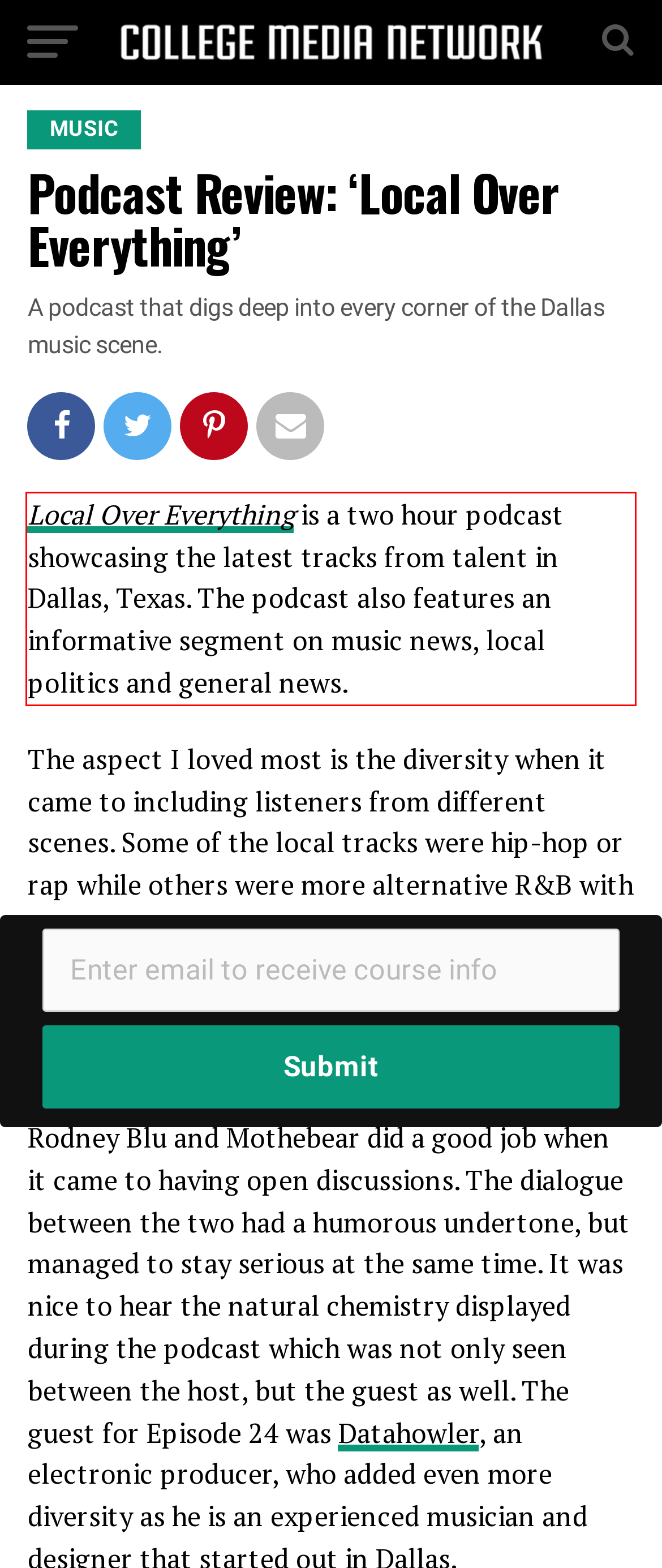You are presented with a screenshot containing a red rectangle. Extract the text found inside this red bounding box.

Local Over Everything is a two hour podcast showcasing the latest tracks from talent in Dallas, Texas. The podcast also features an informative segment on music news, local politics and general news.